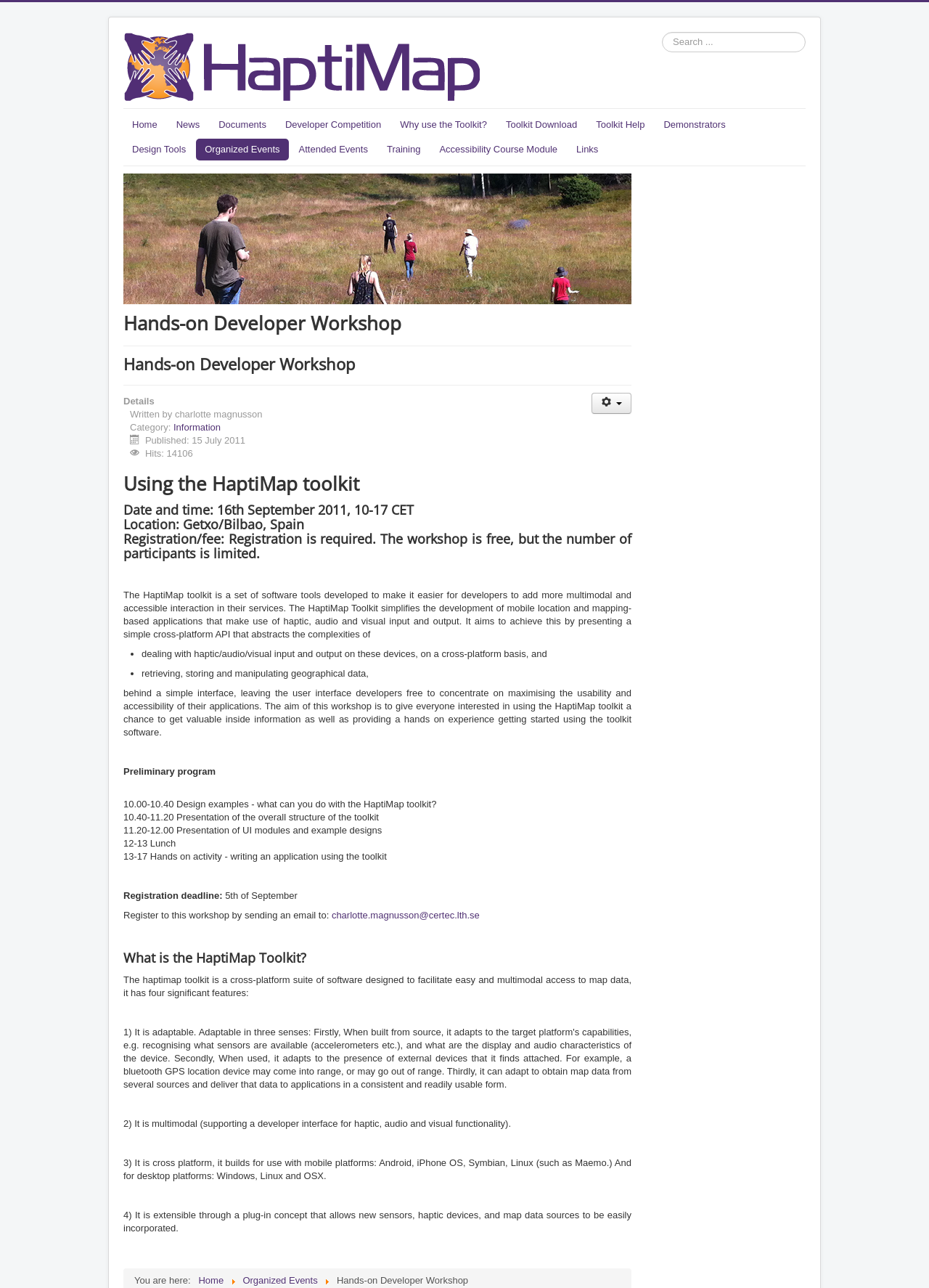Locate the bounding box of the UI element defined by this description: "Home". The coordinates should be given as four float numbers between 0 and 1, formatted as [left, top, right, bottom].

[0.133, 0.089, 0.179, 0.105]